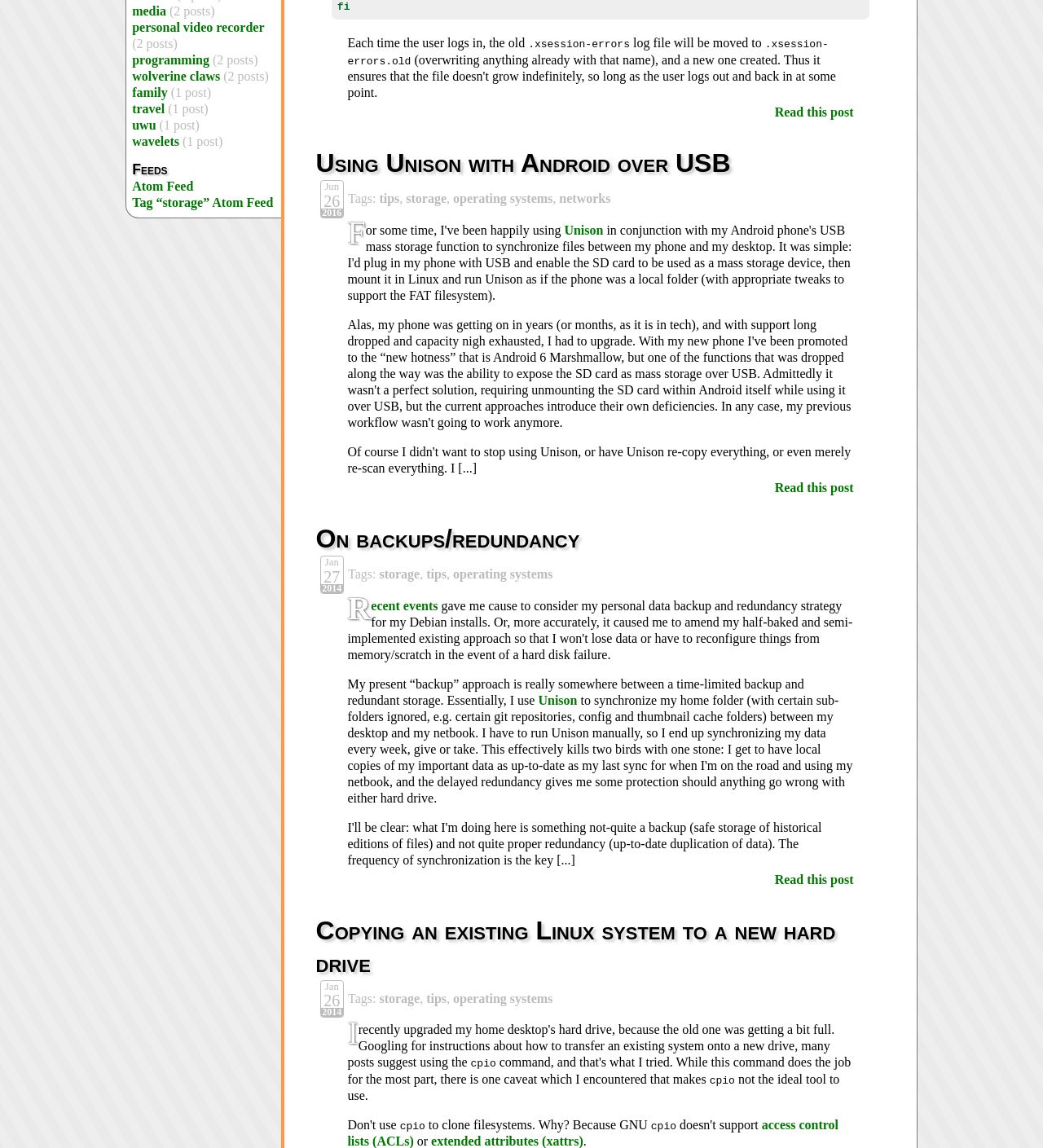Give the bounding box coordinates for the element described by: "storage".

[0.389, 0.167, 0.428, 0.179]